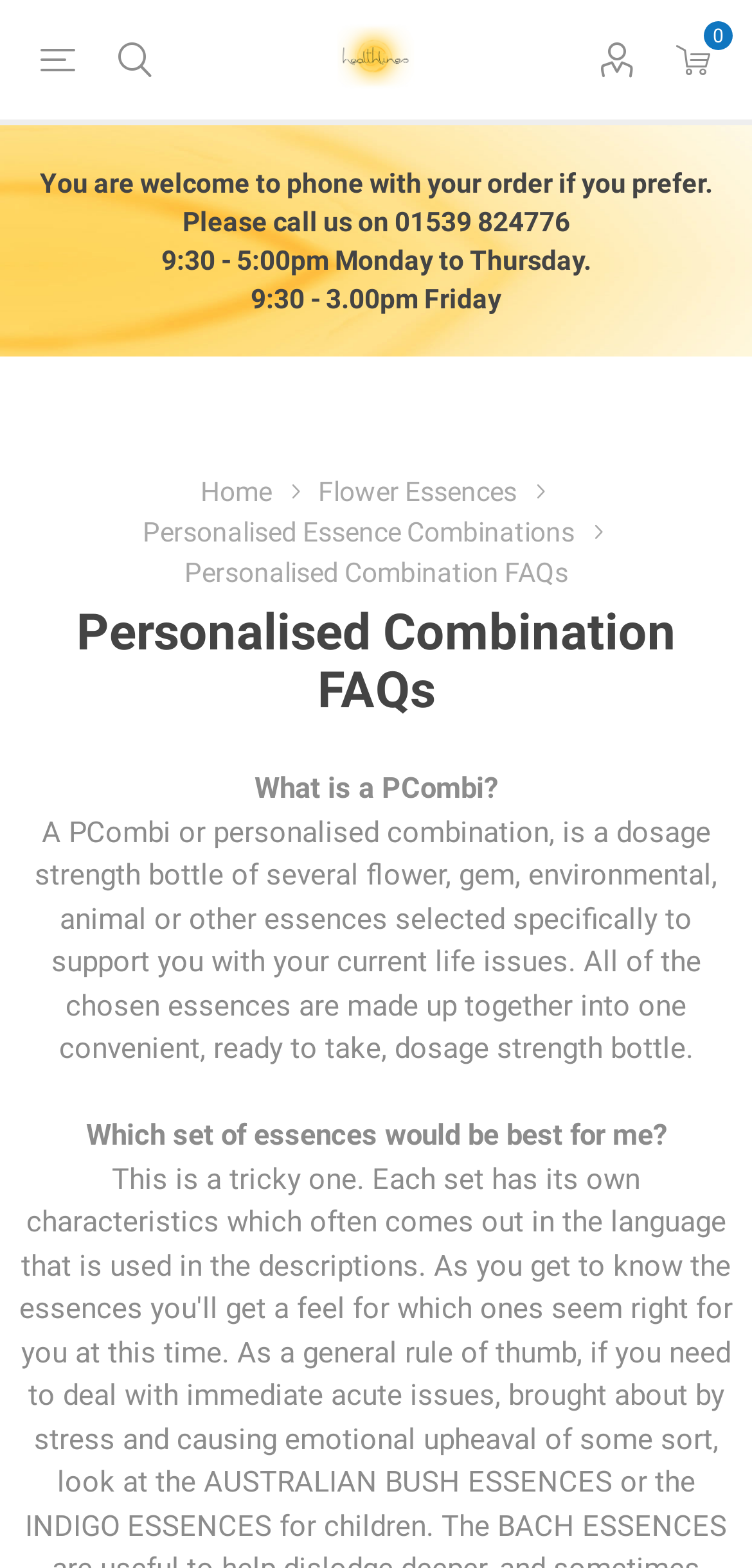Answer the question with a single word or phrase: 
What is the phone number to call for orders?

01539 824776